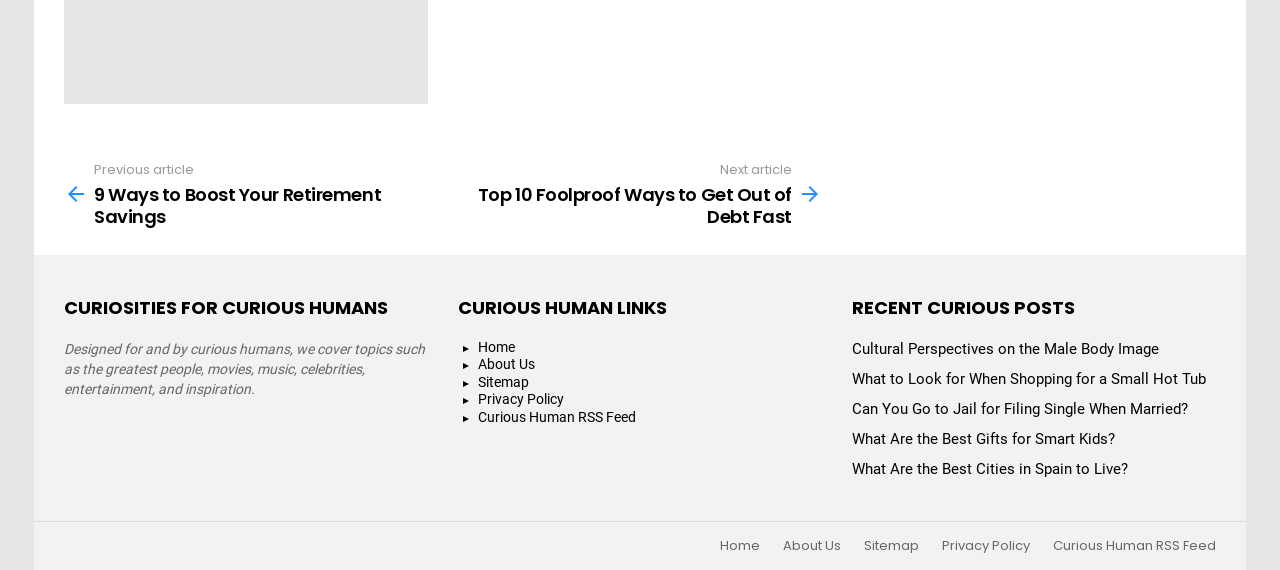Please provide a one-word or short phrase answer to the question:
What is the name of the website?

Curious Human